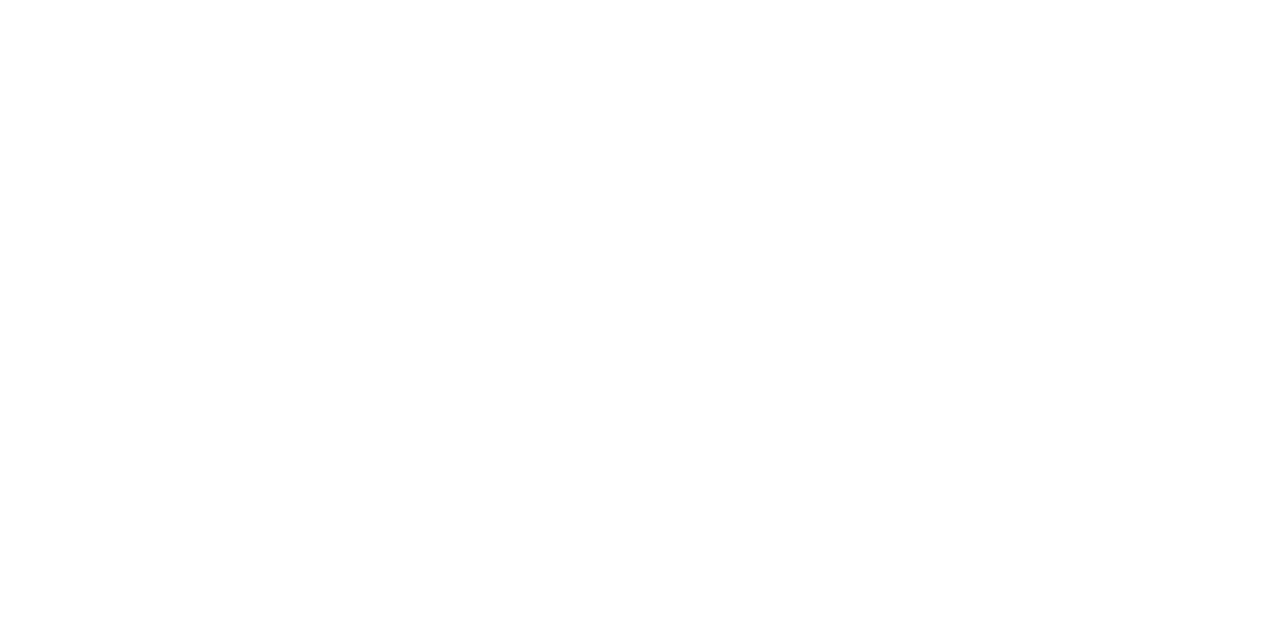What is the purpose of the table at the bottom of the webpage?
Answer with a single word or phrase, using the screenshot for reference.

Site navigation